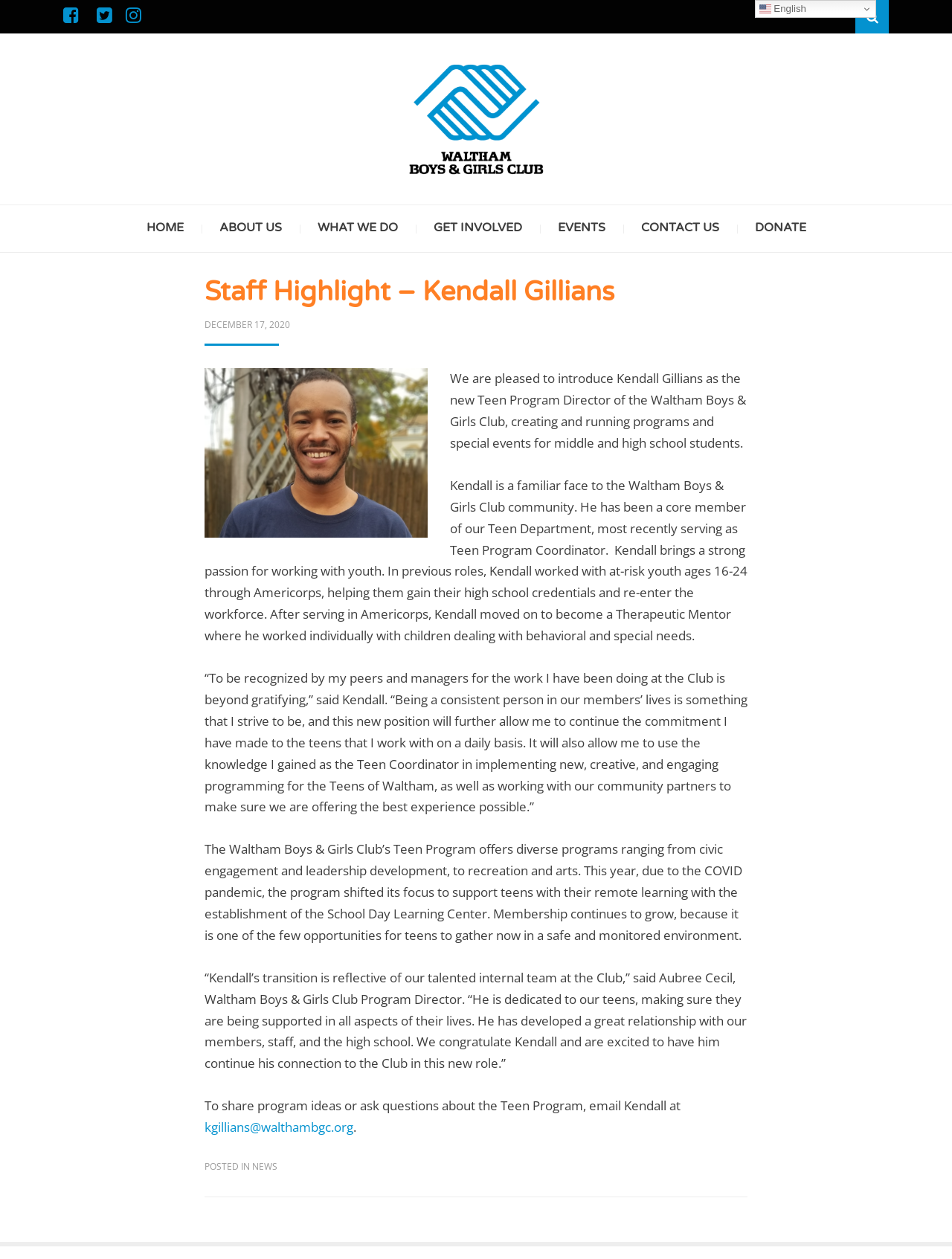What is the name of the organization where Kendall worked with at-risk youth?
Please provide a single word or phrase answer based on the image.

Americorps